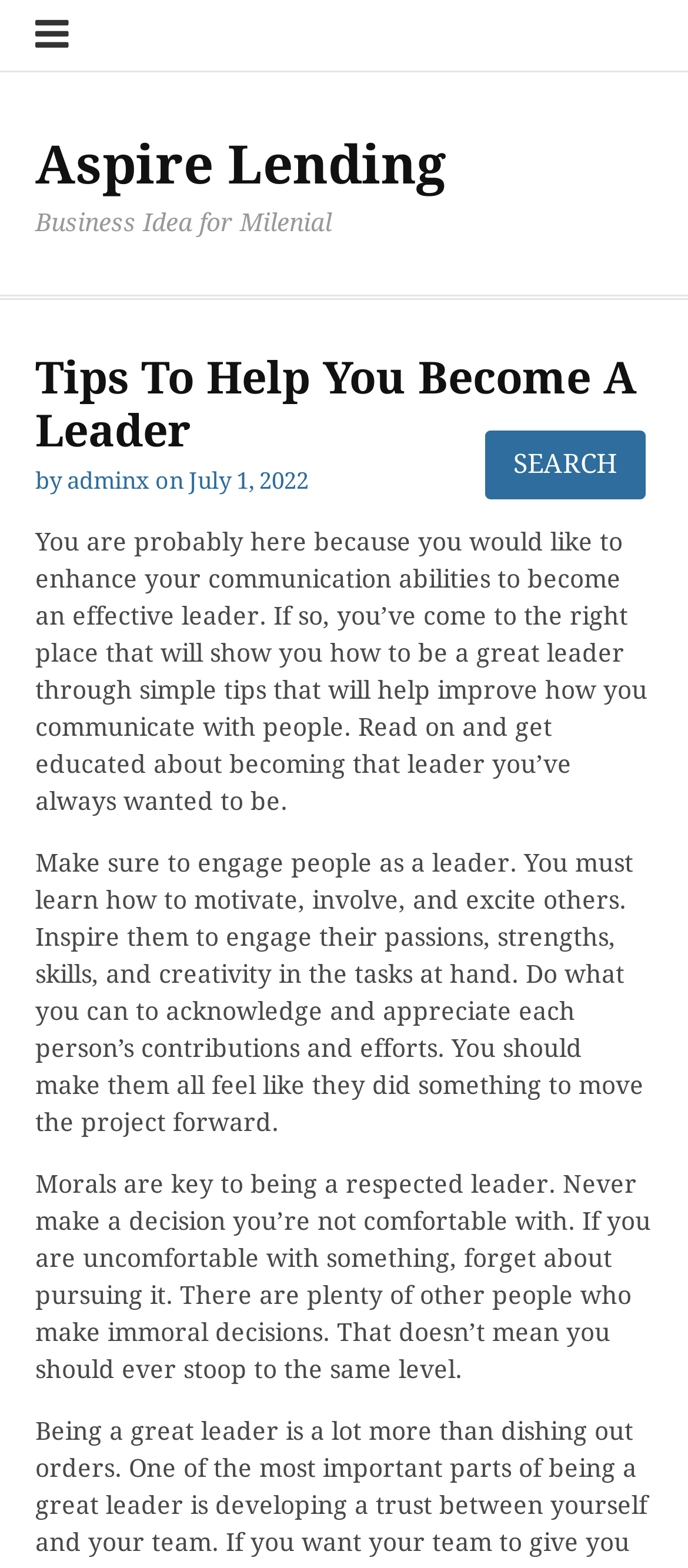Utilize the information from the image to answer the question in detail:
What is the topic of the article?

The topic of the article can be determined by reading the heading 'Tips To Help You Become A Leader' and the static text 'You are probably here because you would like to enhance your communication abilities to become an effective leader.' which indicates that the article is about providing tips to become a leader.